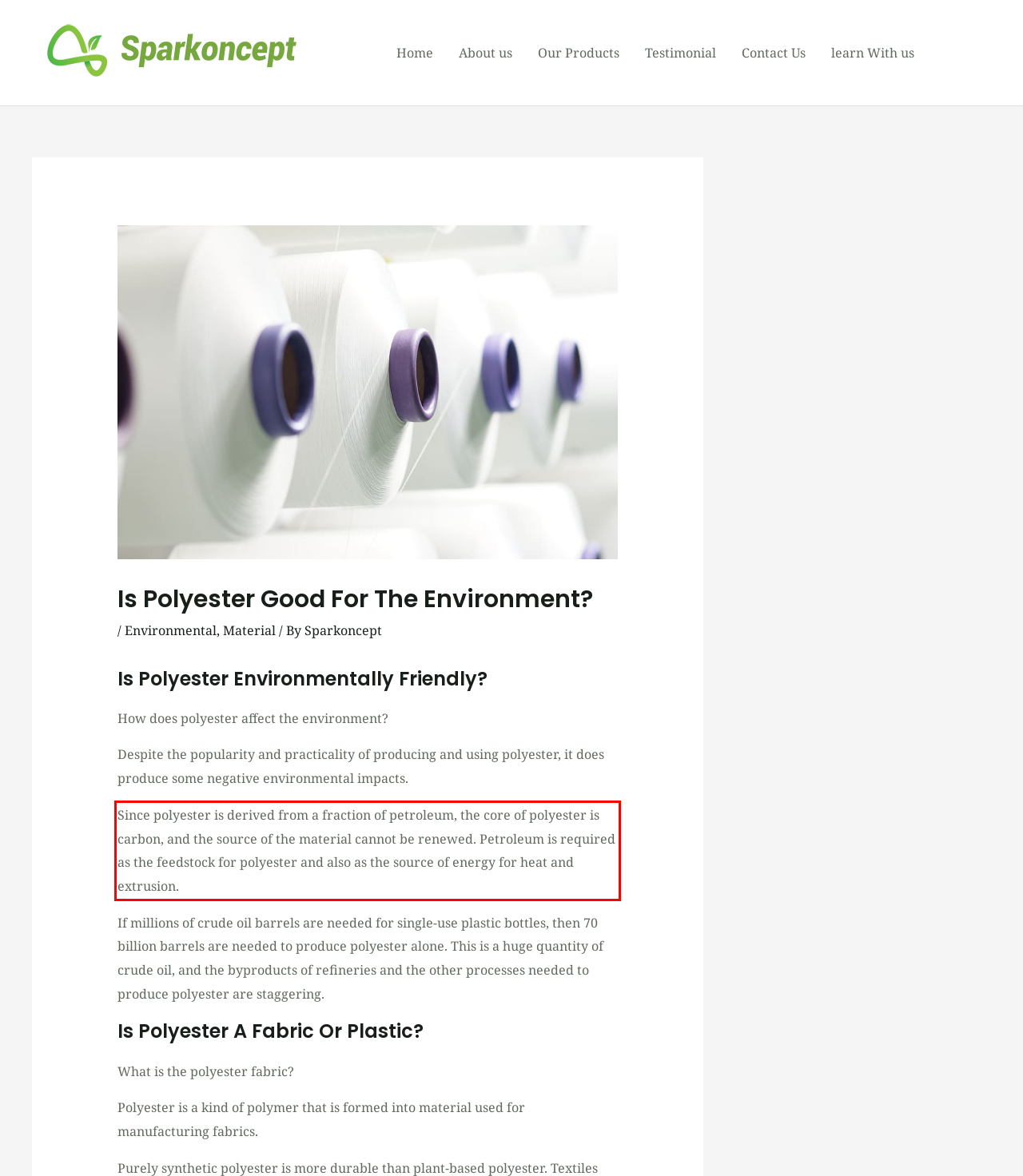Given a screenshot of a webpage containing a red rectangle bounding box, extract and provide the text content found within the red bounding box.

Since polyester is derived from a fraction of petroleum, the core of polyester is carbon, and the source of the material cannot be renewed. Petroleum is required as the feedstock for polyester and also as the source of energy for heat and extrusion.